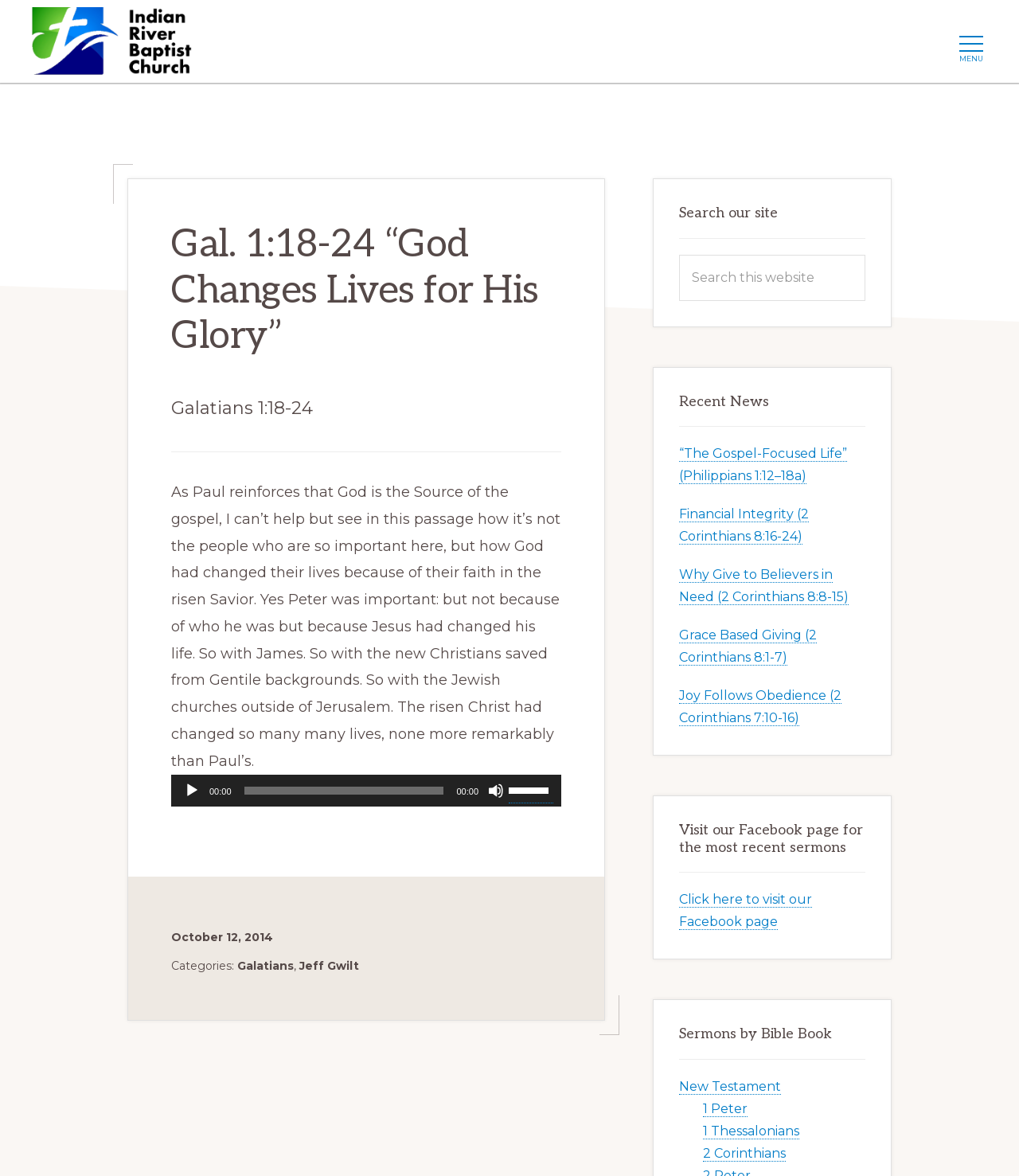Who is the author of the sermon?
From the image, provide a succinct answer in one word or a short phrase.

Jeff Gwilt